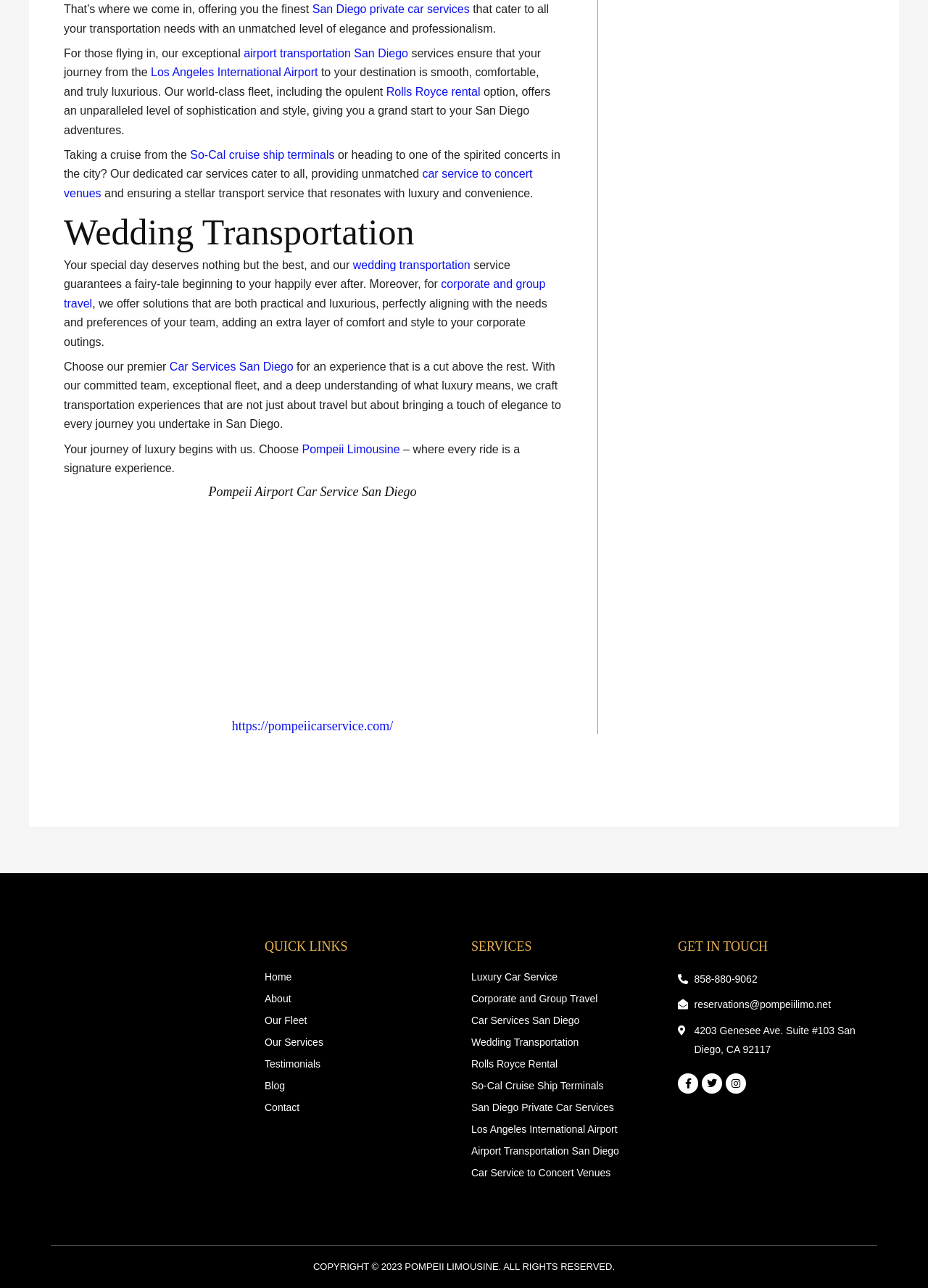Based on the element description Our Fleet, identify the bounding box coordinates for the UI element. The coordinates should be in the format (top-left x, top-left y, bottom-right x, bottom-right y) and within the 0 to 1 range.

[0.285, 0.787, 0.492, 0.798]